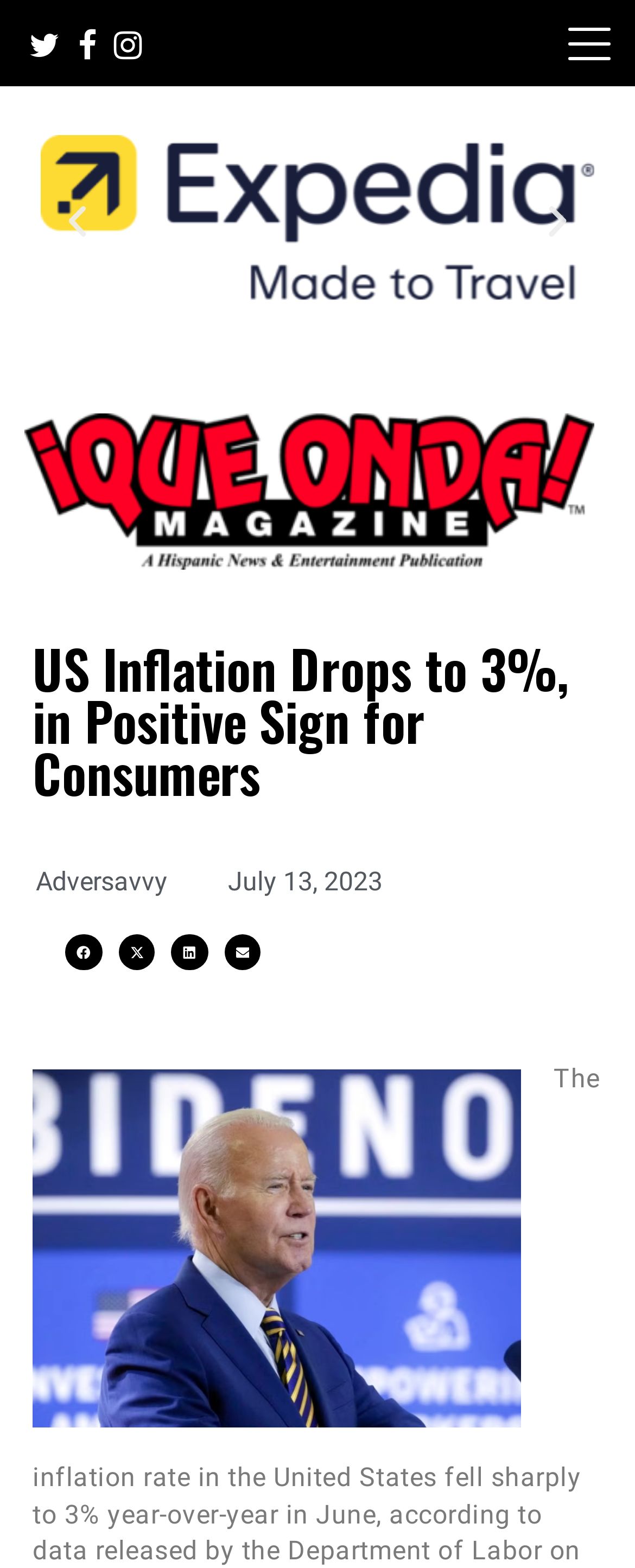What is the date of the article?
Can you provide a detailed and comprehensive answer to the question?

I found the date of the article by looking at the text 'July 13, 2023' which is located near the author's name and the article title. This text is also associated with a time element, indicating that it is a date and time stamp.